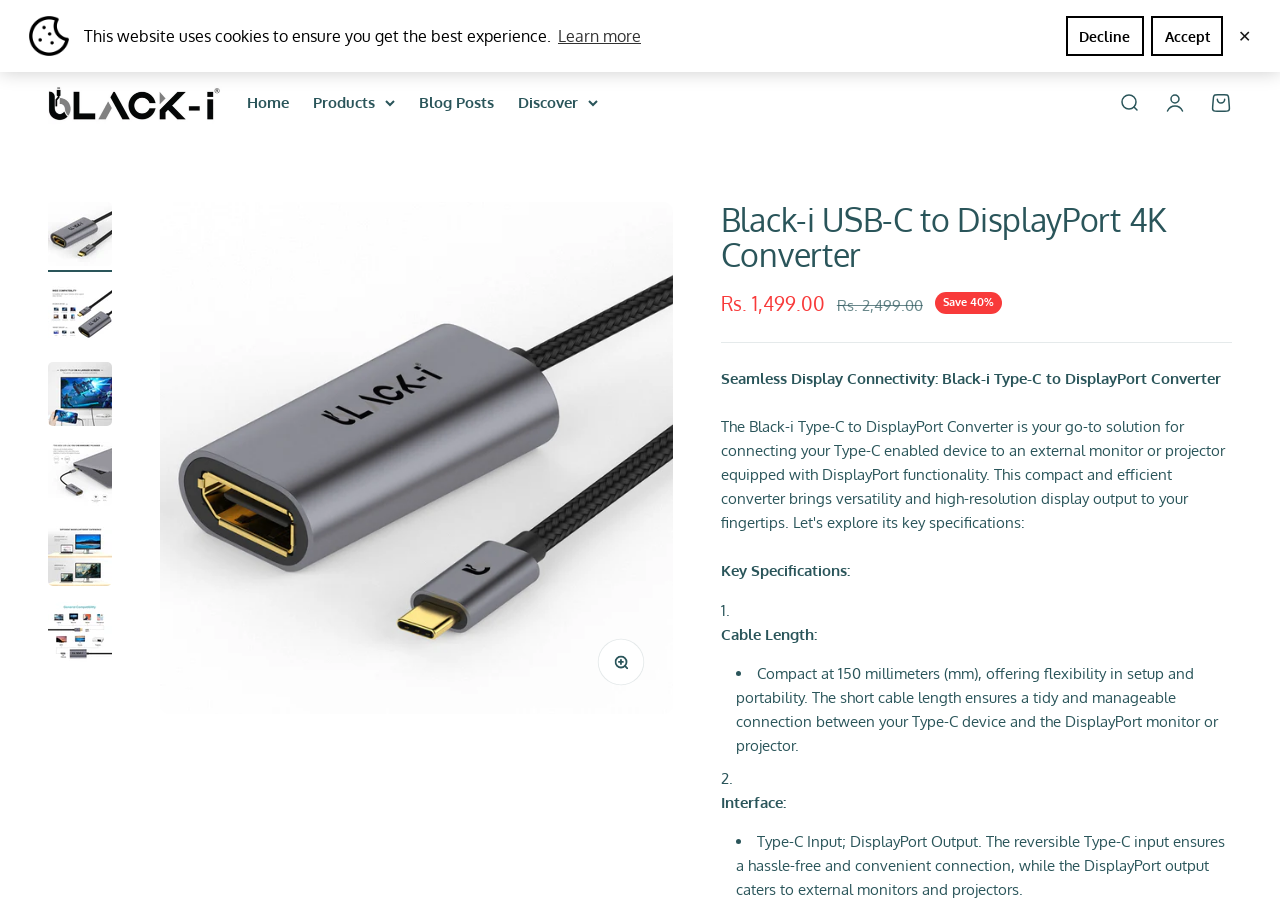Given the element description aria-label="Go to item 2", predict the bounding box coordinates for the UI element in the webpage screenshot. The format should be (top-left x, top-left y, bottom-right x, bottom-right y), and the values should be between 0 and 1.

[0.038, 0.31, 0.088, 0.387]